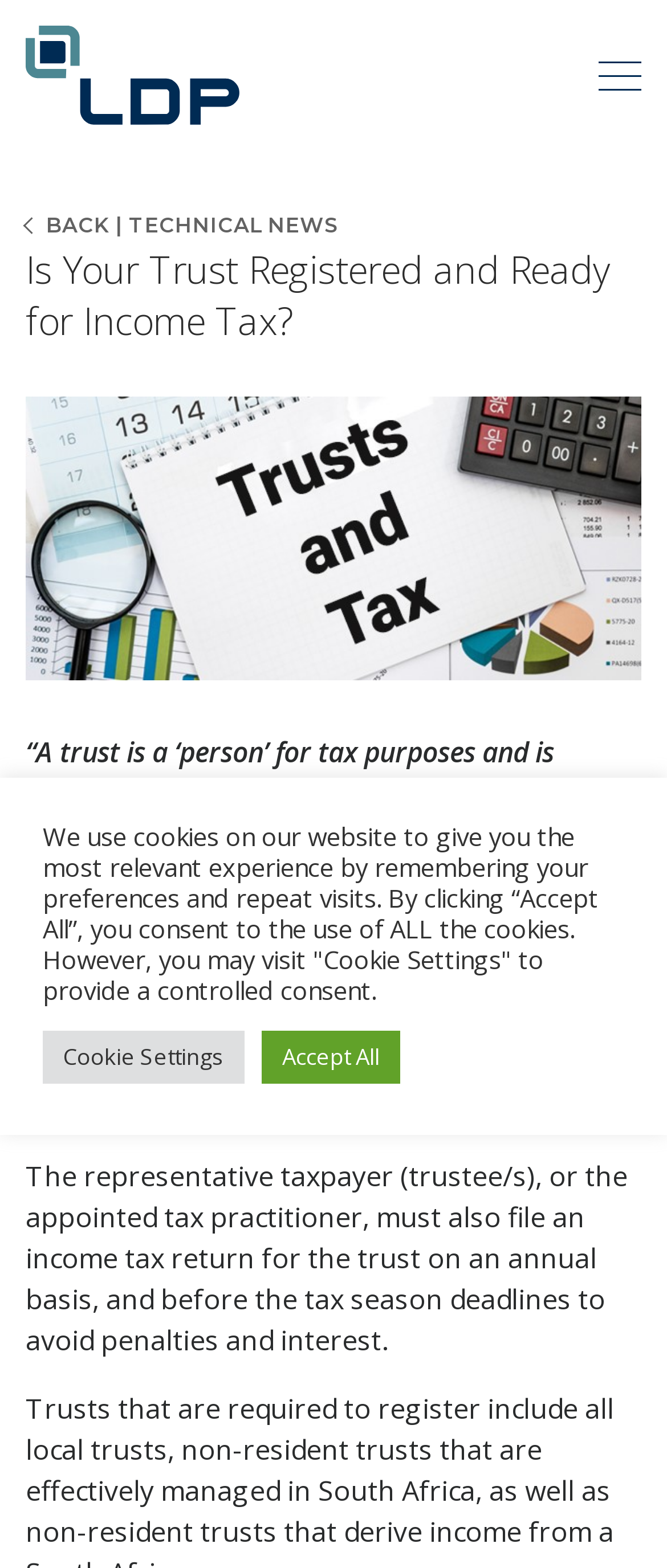Generate a comprehensive description of the webpage.

The webpage is about tax-related information, specifically discussing trusts and their registration for income tax purposes. At the top left corner, there is an LDP logo, which is a link. Next to it, on the right side, there is a button with no text. Below the logo, there is a link to "BACK | TECHNICAL NEWS" and a heading that reads "Is Your Trust Registered and Ready for Income Tax?".

The main content of the webpage consists of three paragraphs of text. The first paragraph quotes the South African Revenue Service (SARS), stating that a trust is considered a taxpayer in its own right. The second paragraph explains that SARS has reminded taxpayers that all trusts must be registered for income tax purposes, and the trustees are responsible for filing an income tax return annually. The third paragraph further emphasizes the importance of filing the return on time to avoid penalties and interest.

At the bottom of the page, there is a notification about the use of cookies on the website. The notification informs users that the website uses cookies to provide a personalized experience and offers options to either accept all cookies or customize cookie settings through a "Cookie Settings" button. Next to this button, there is an "Accept All" button.